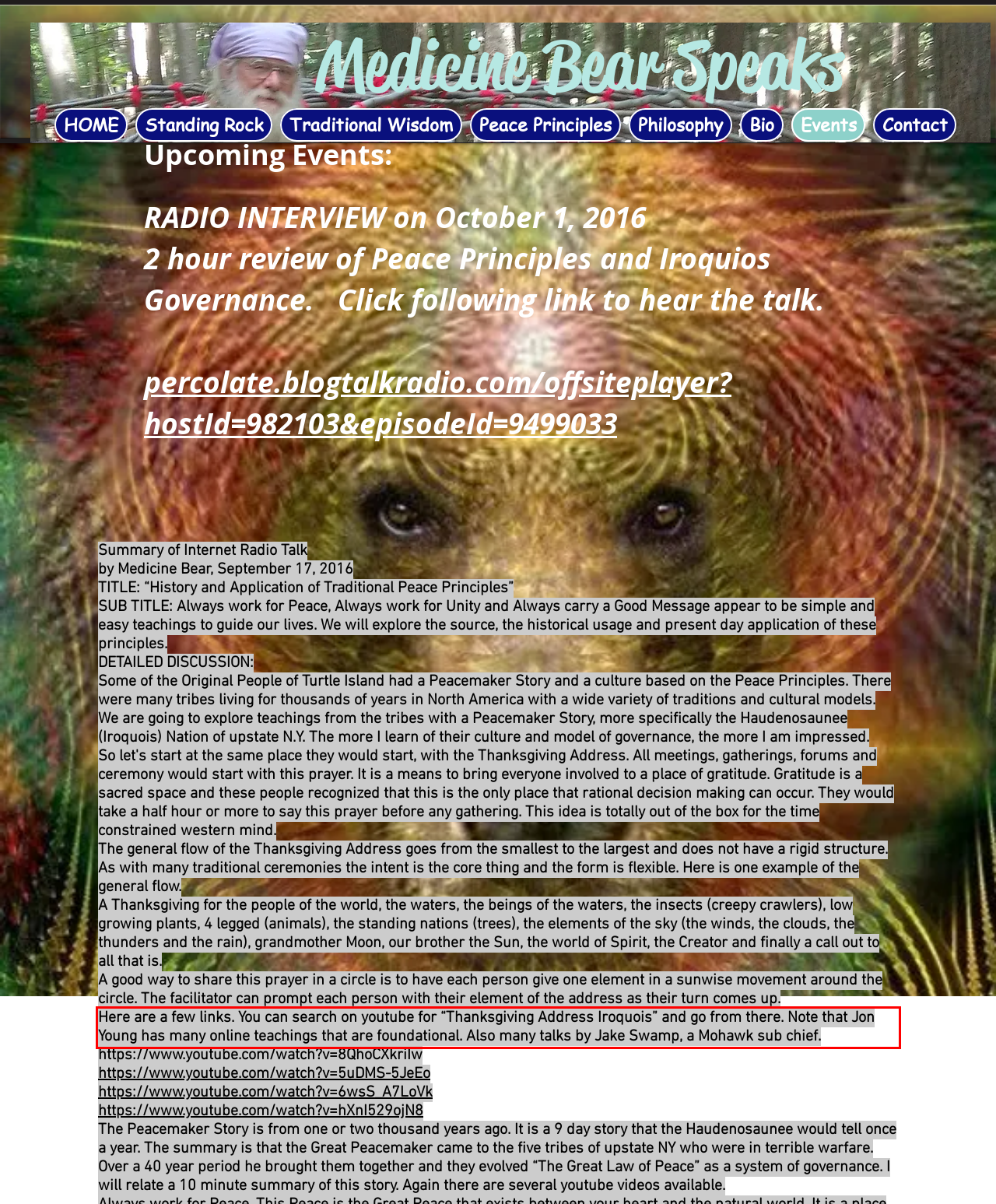Review the screenshot of the webpage and recognize the text inside the red rectangle bounding box. Provide the extracted text content.

Here are a few links. You can search on youtube for “Thanksgiving Address Iroquois” and go from there. Note that Jon Young has many online teachings that are foundational. Also many talks by Jake Swamp, a Mohawk sub chief.